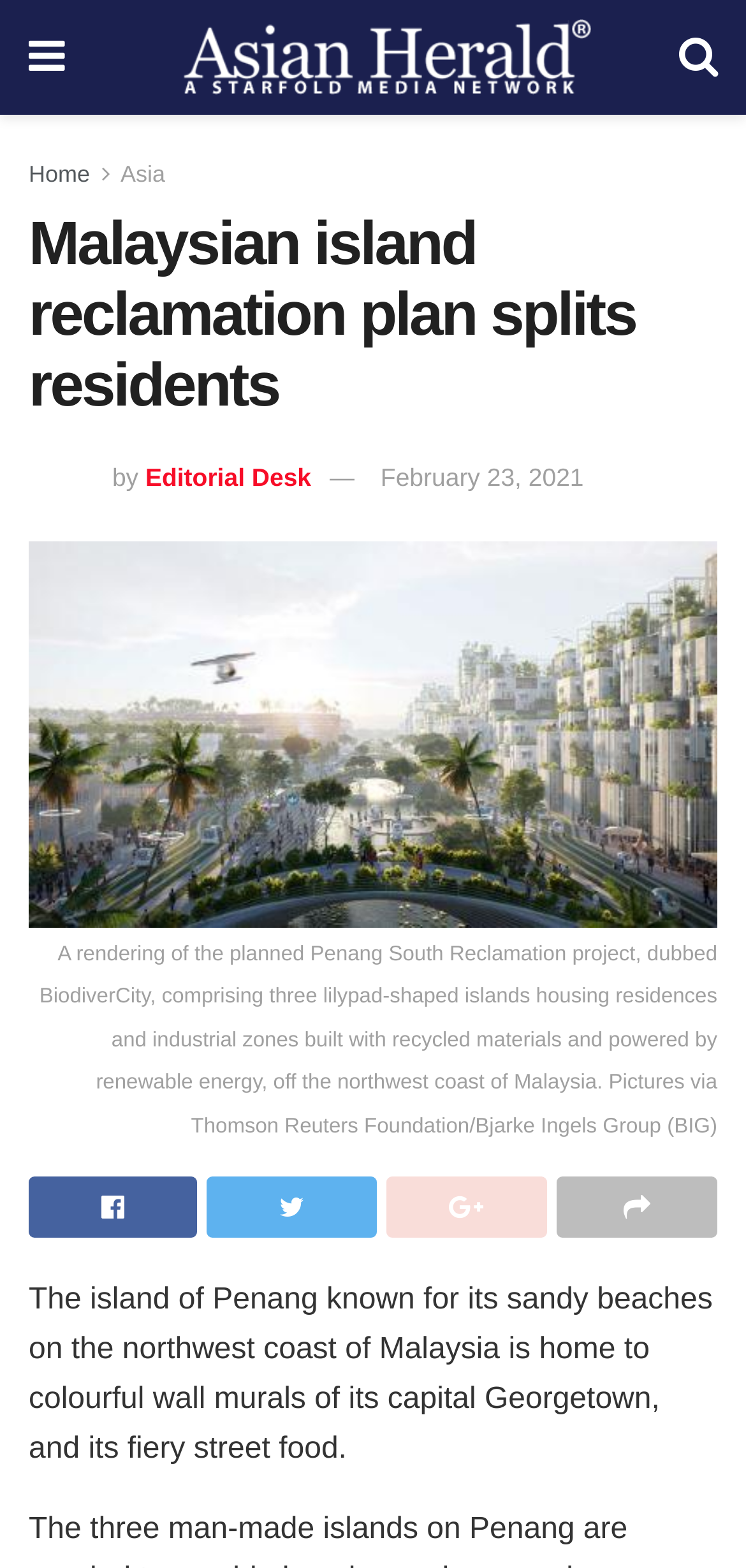Give a short answer to this question using one word or a phrase:
What is the name of the project mentioned in the article?

BiodiverCity